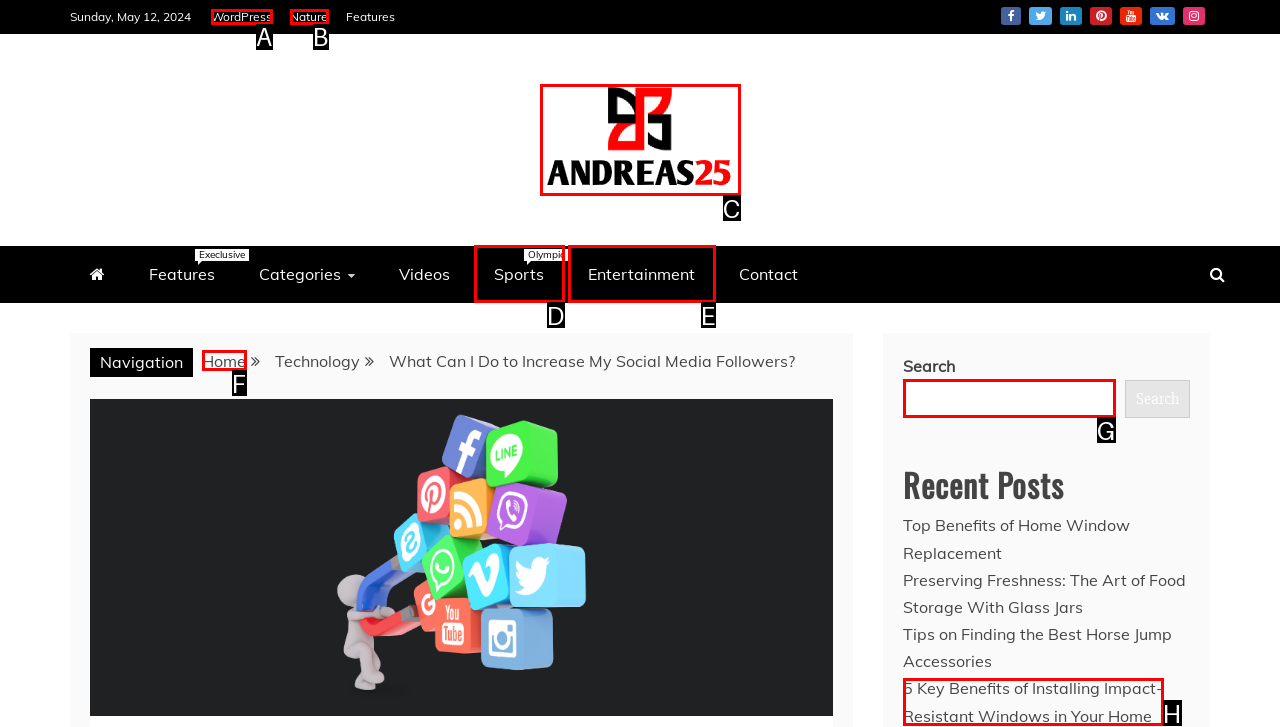Select the letter that corresponds to the UI element described as: parent_node: Search name="s"
Answer by providing the letter from the given choices.

G